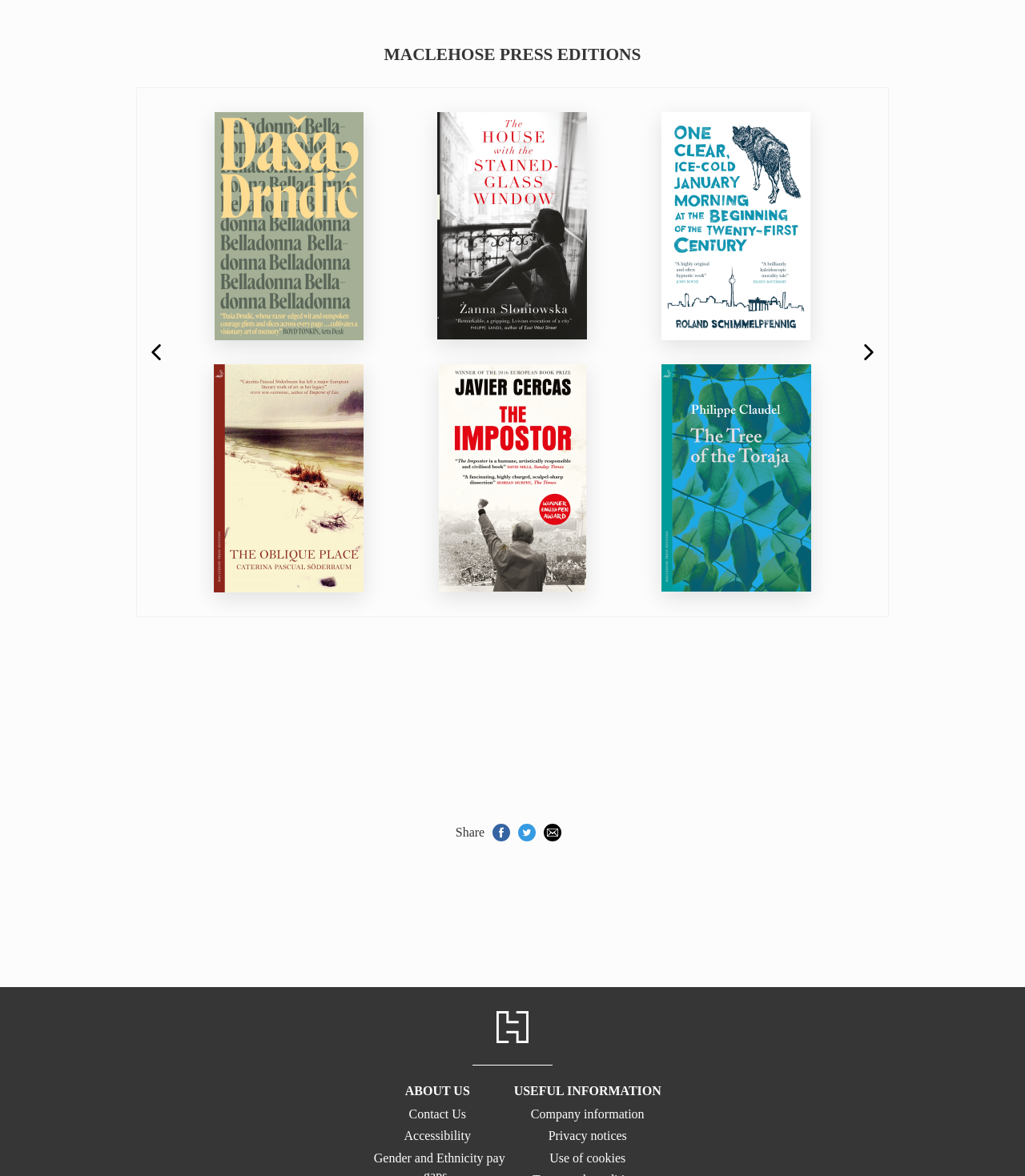For the following element description, predict the bounding box coordinates in the format (top-left x, top-left y, bottom-right x, bottom-right y). All values should be floating point numbers between 0 and 1. Description: alt="The Tree of the Toraja"

[0.621, 0.31, 0.816, 0.503]